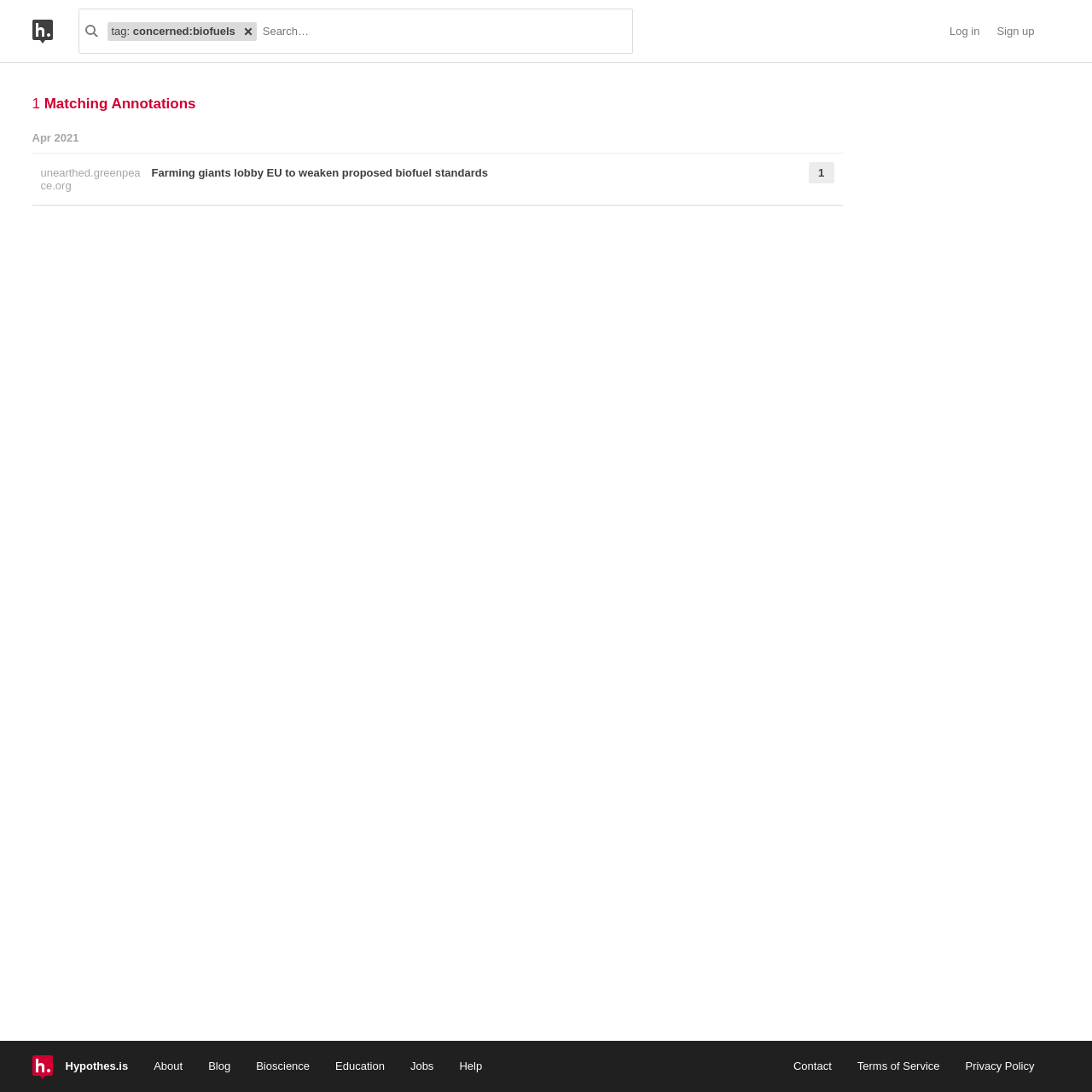What is the date range of the search results?
Answer the question with a single word or phrase by looking at the picture.

Apr 2021